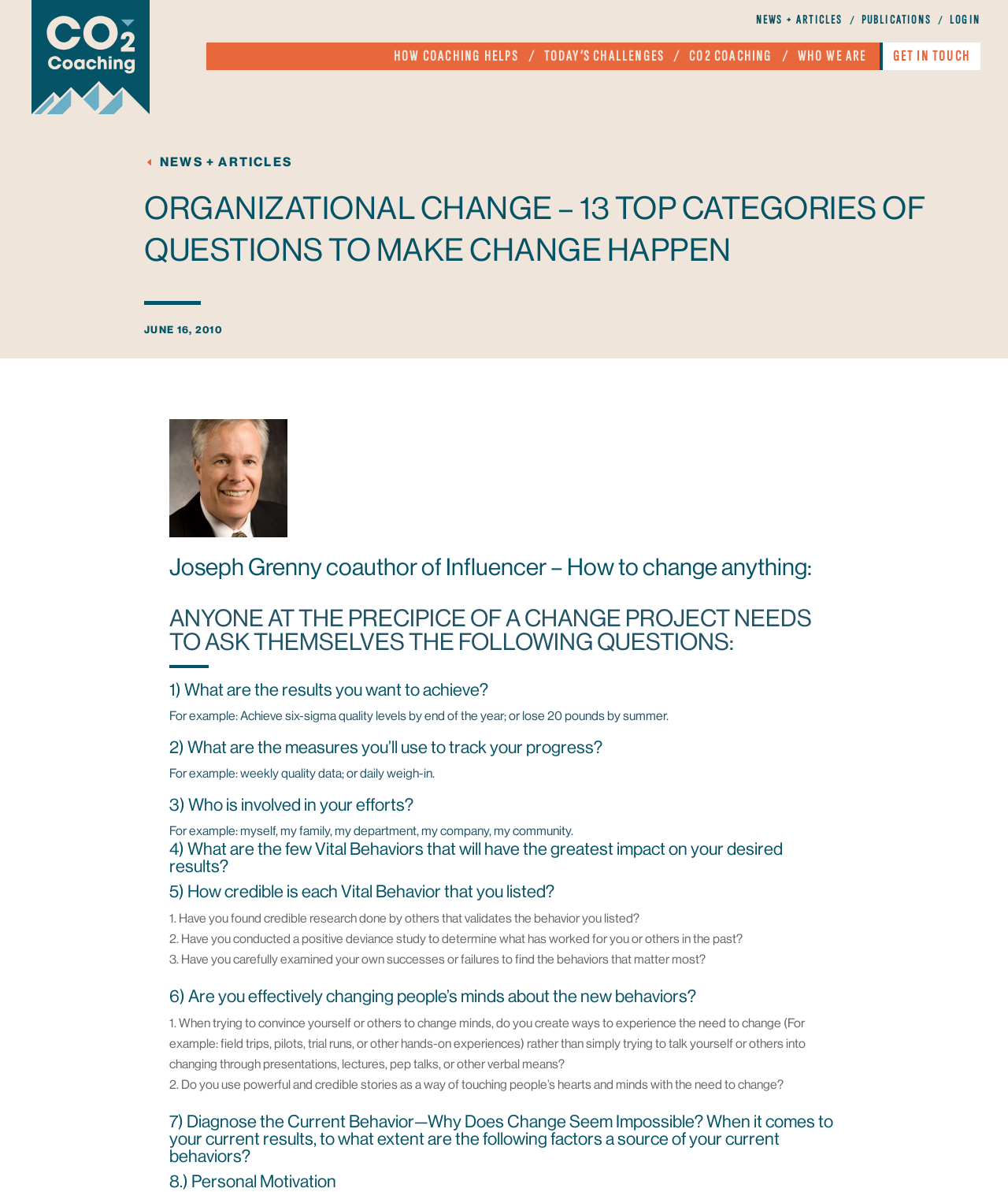Please find and report the primary heading text from the webpage.

ORGANIZATIONAL CHANGE – 13 TOP CATEGORIES OF QUESTIONS TO MAKE CHANGE HAPPEN